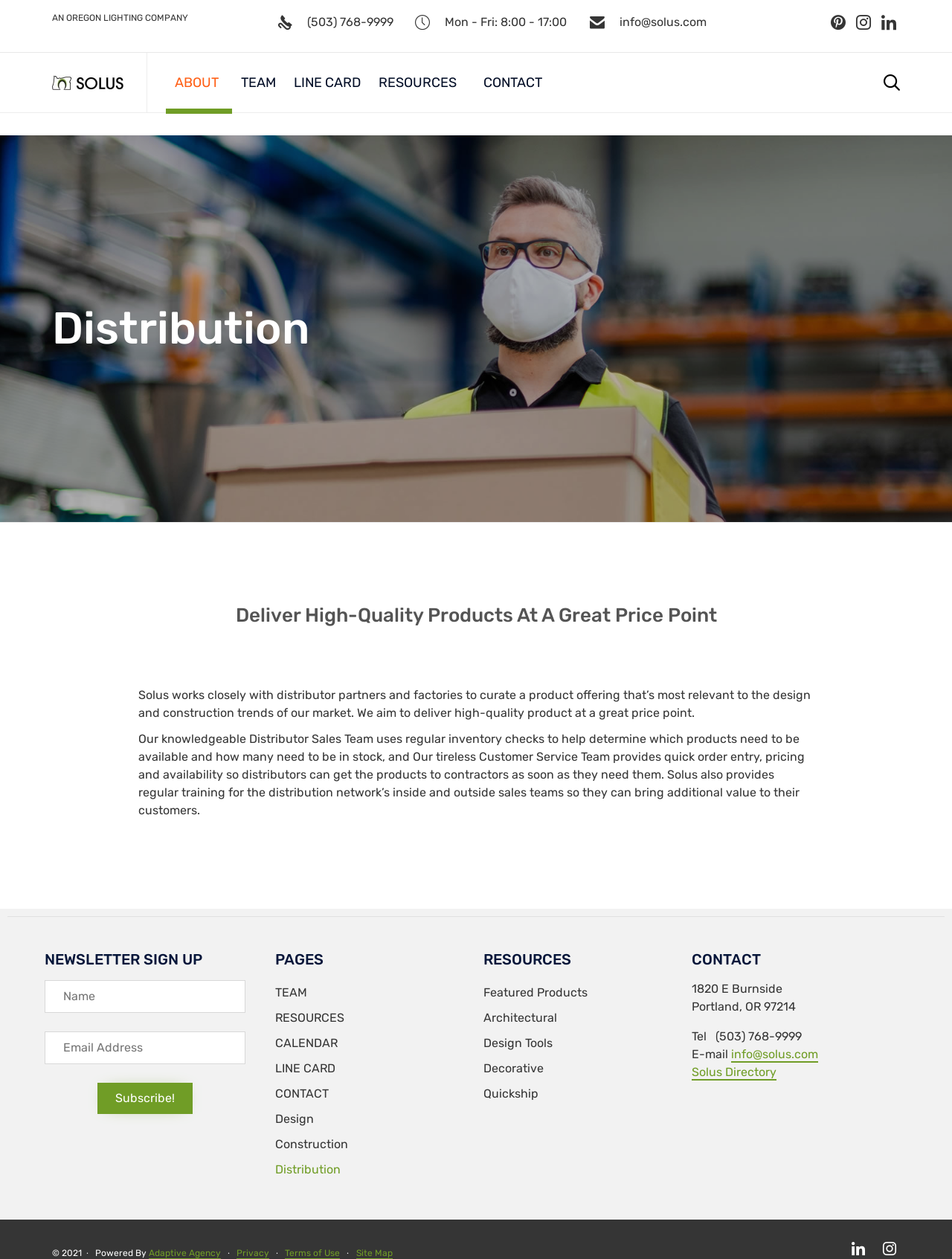Please determine the bounding box coordinates for the element with the description: "LINE CARD".

[0.299, 0.042, 0.388, 0.089]